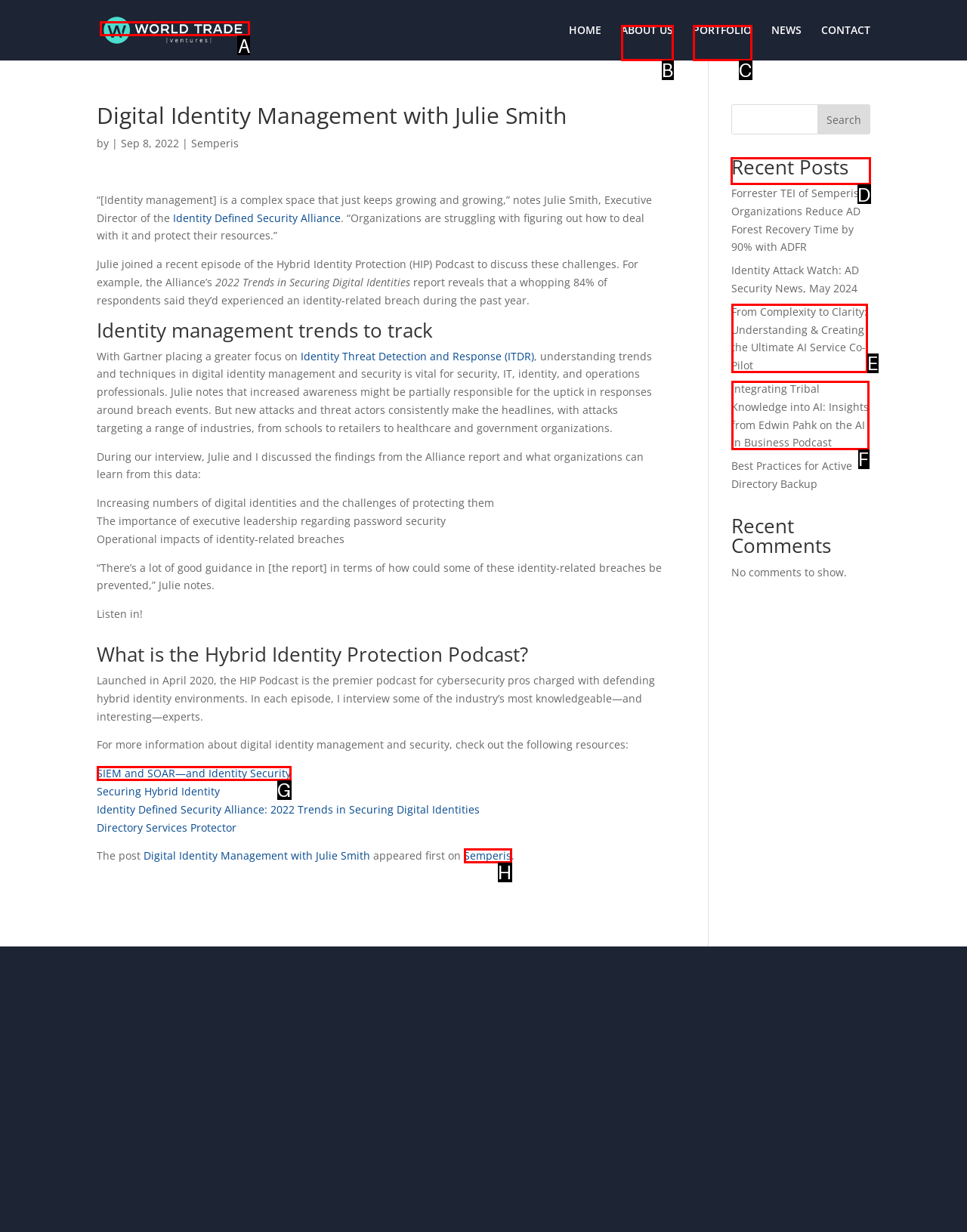Indicate which HTML element you need to click to complete the task: Search for something. Provide the letter of the selected option directly.

None